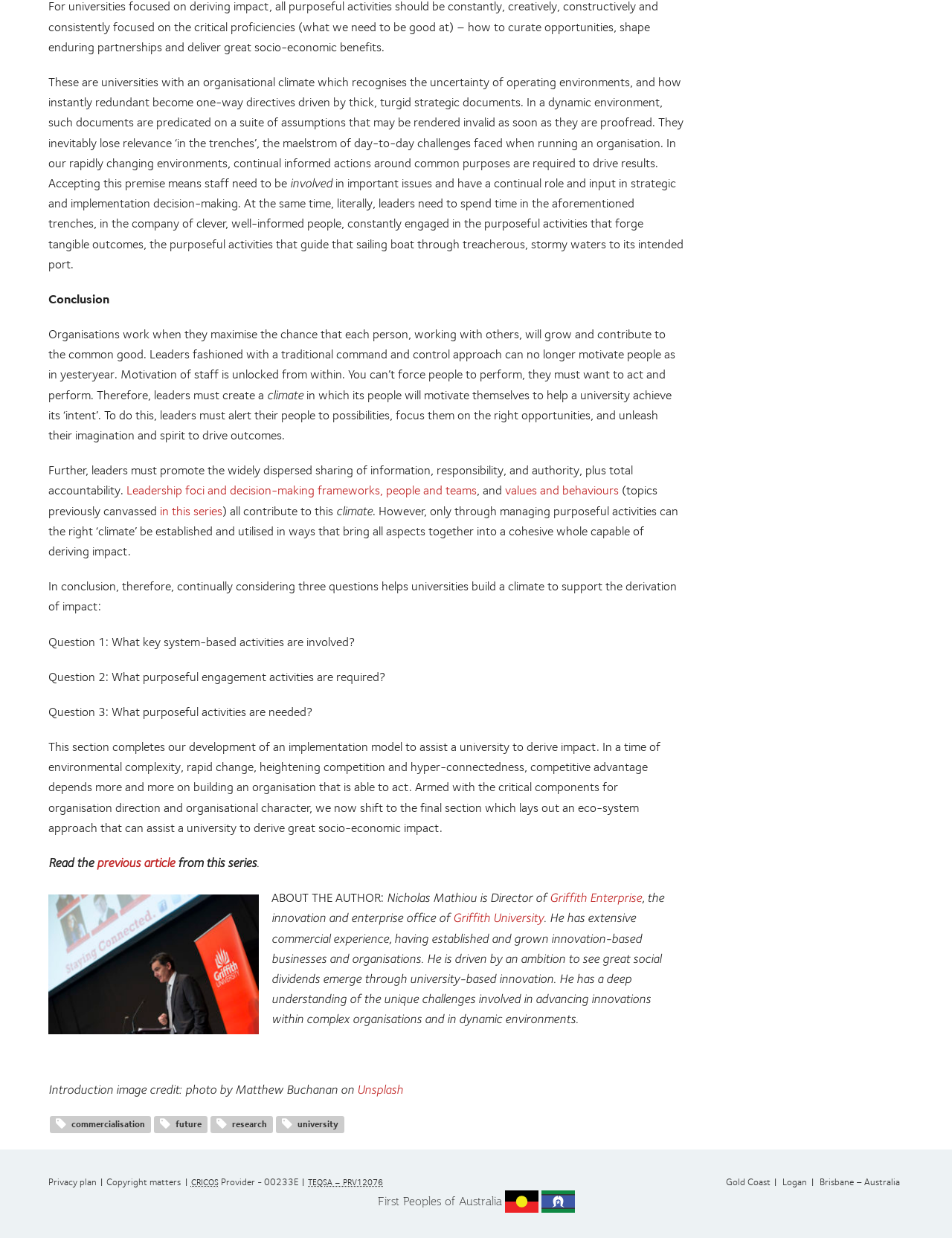Determine the bounding box for the described HTML element: "people and teams". Ensure the coordinates are four float numbers between 0 and 1 in the format [left, top, right, bottom].

[0.405, 0.39, 0.501, 0.402]